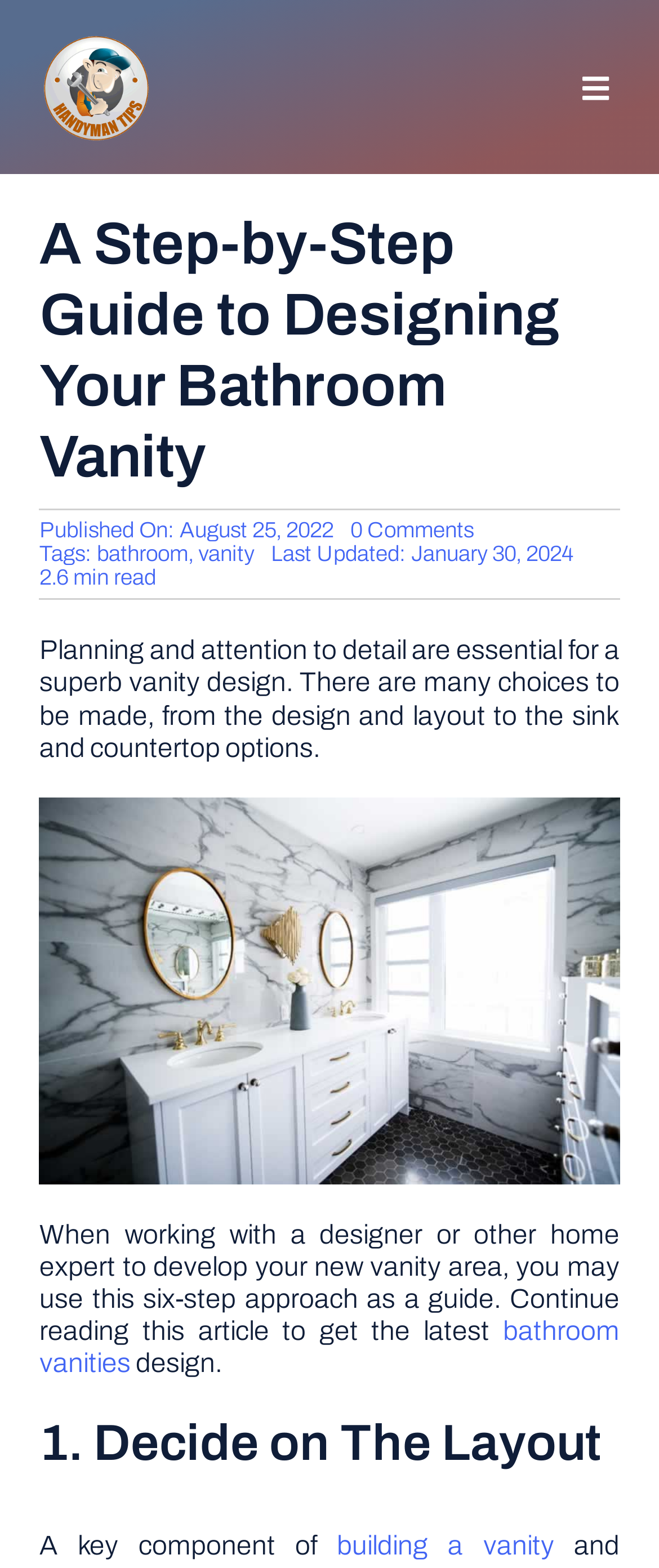From the webpage screenshot, identify the region described by Toggle Navigation. Provide the bounding box coordinates as (top-left x, top-left y, bottom-right x, bottom-right y), with each value being a floating point number between 0 and 1.

[0.856, 0.033, 0.953, 0.078]